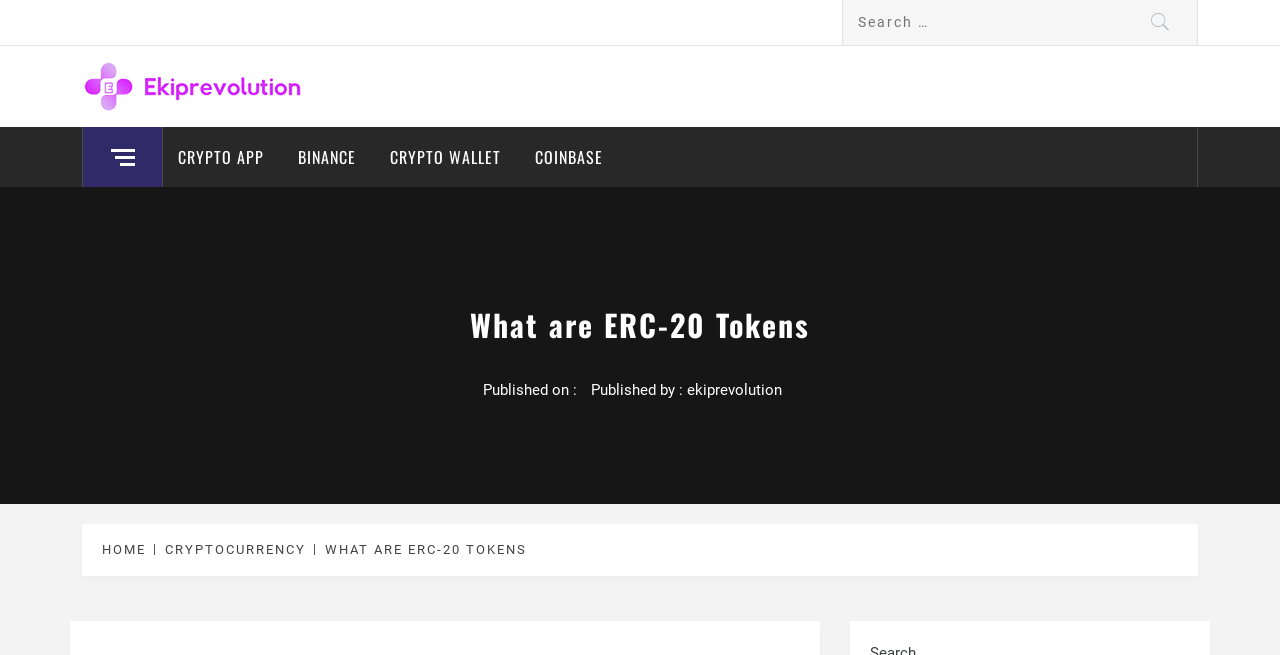Locate the UI element that matches the description ekiprevolution in the webpage screenshot. Return the bounding box coordinates in the format (top-left x, top-left y, bottom-right x, bottom-right y), with values ranging from 0 to 1.

[0.064, 0.09, 0.251, 0.194]